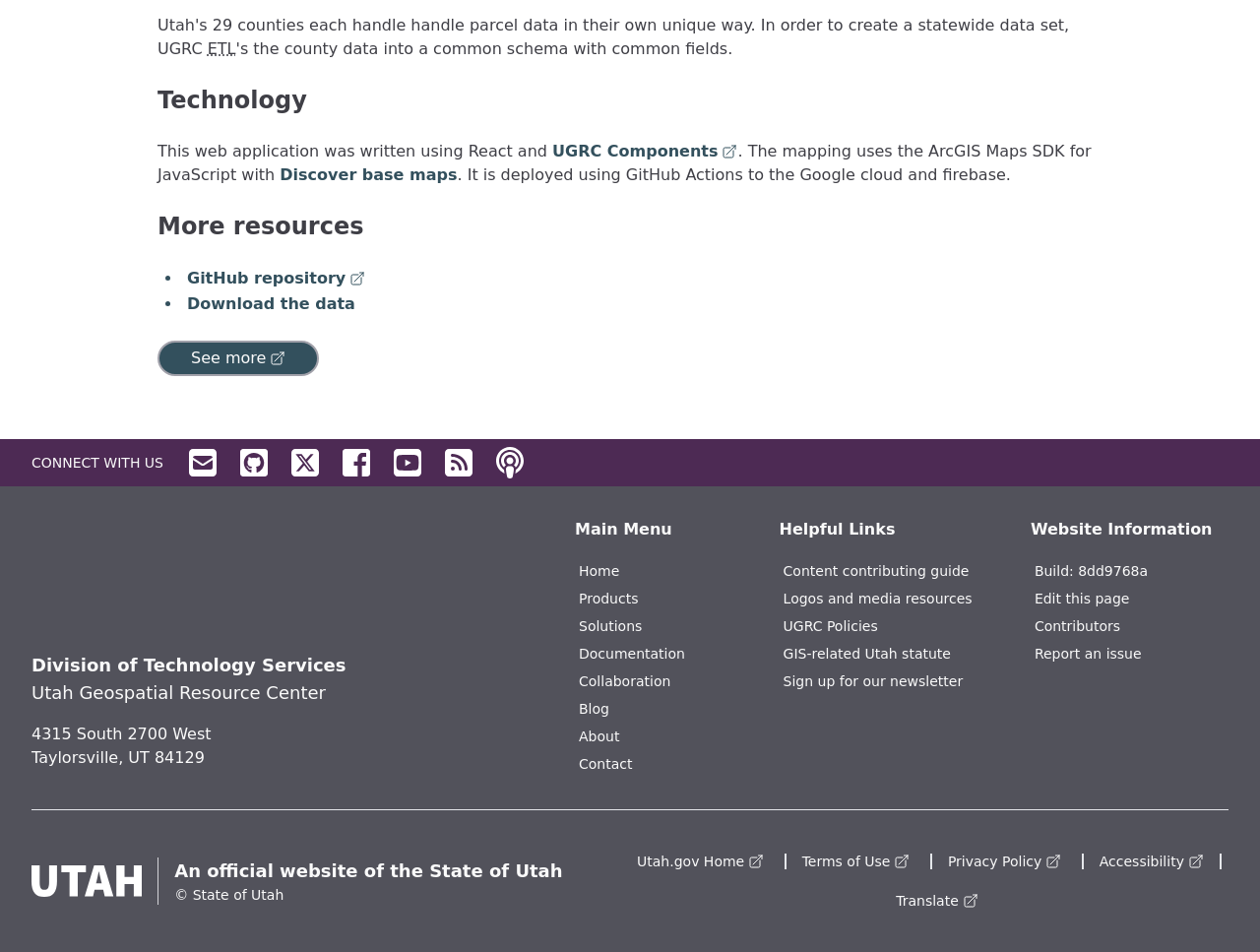Show the bounding box coordinates of the region that should be clicked to follow the instruction: "Go to the Home page."

[0.459, 0.592, 0.492, 0.608]